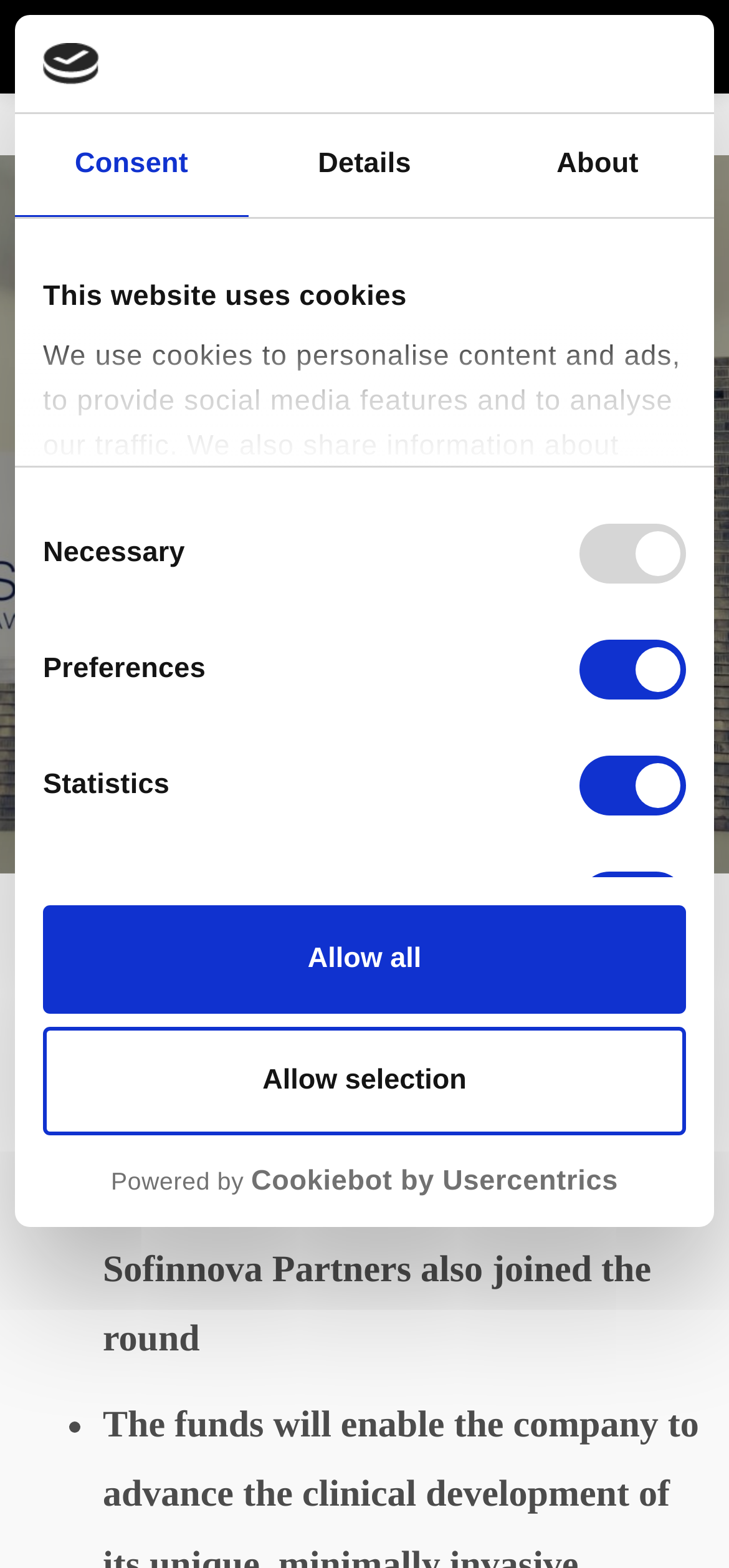Provide the bounding box coordinates for the UI element that is described as: "Powered by Cookiebot by Usercentrics".

[0.059, 0.742, 0.941, 0.765]